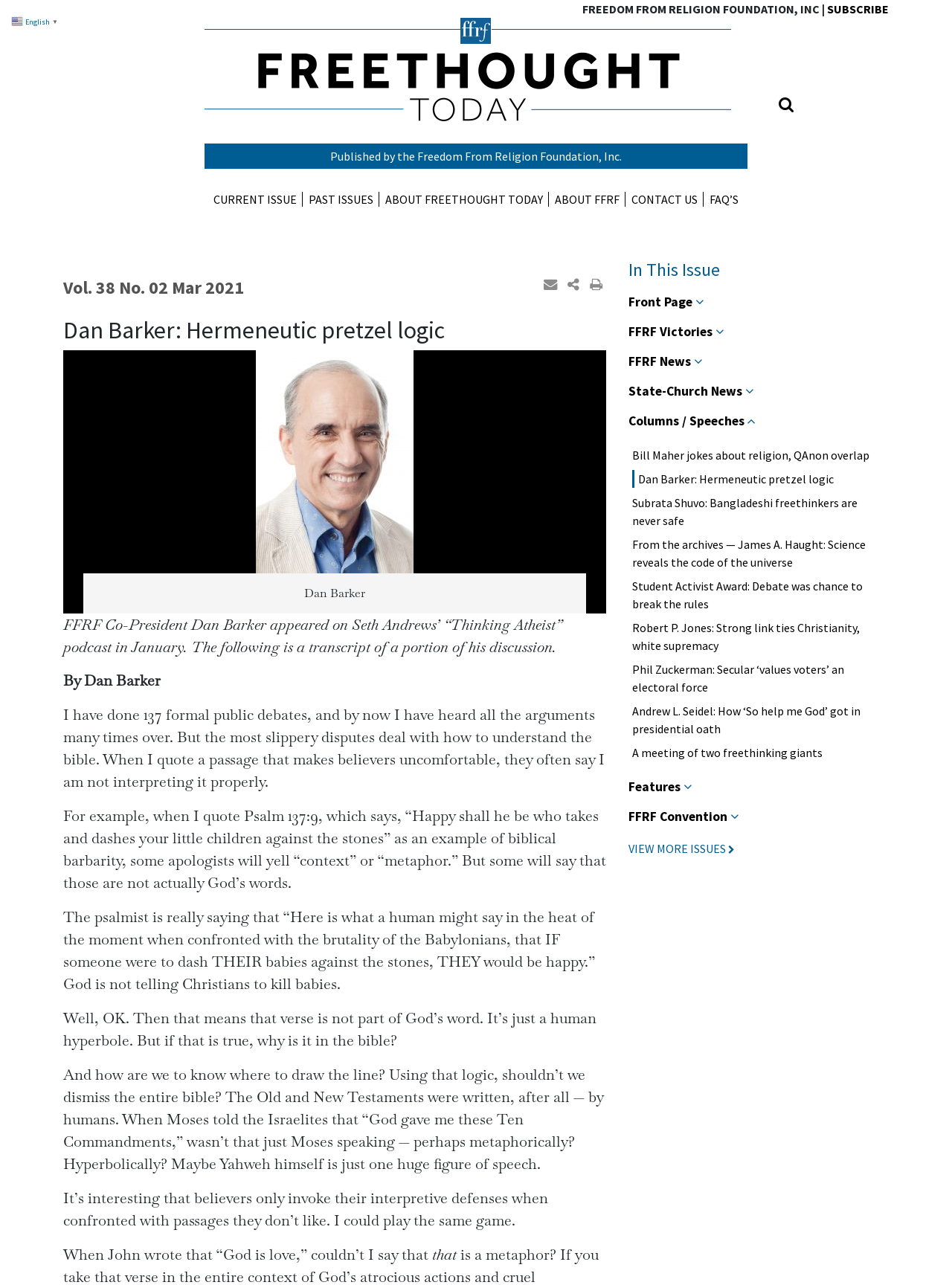Locate the bounding box coordinates of the area where you should click to accomplish the instruction: "View current issue".

[0.218, 0.145, 0.318, 0.166]